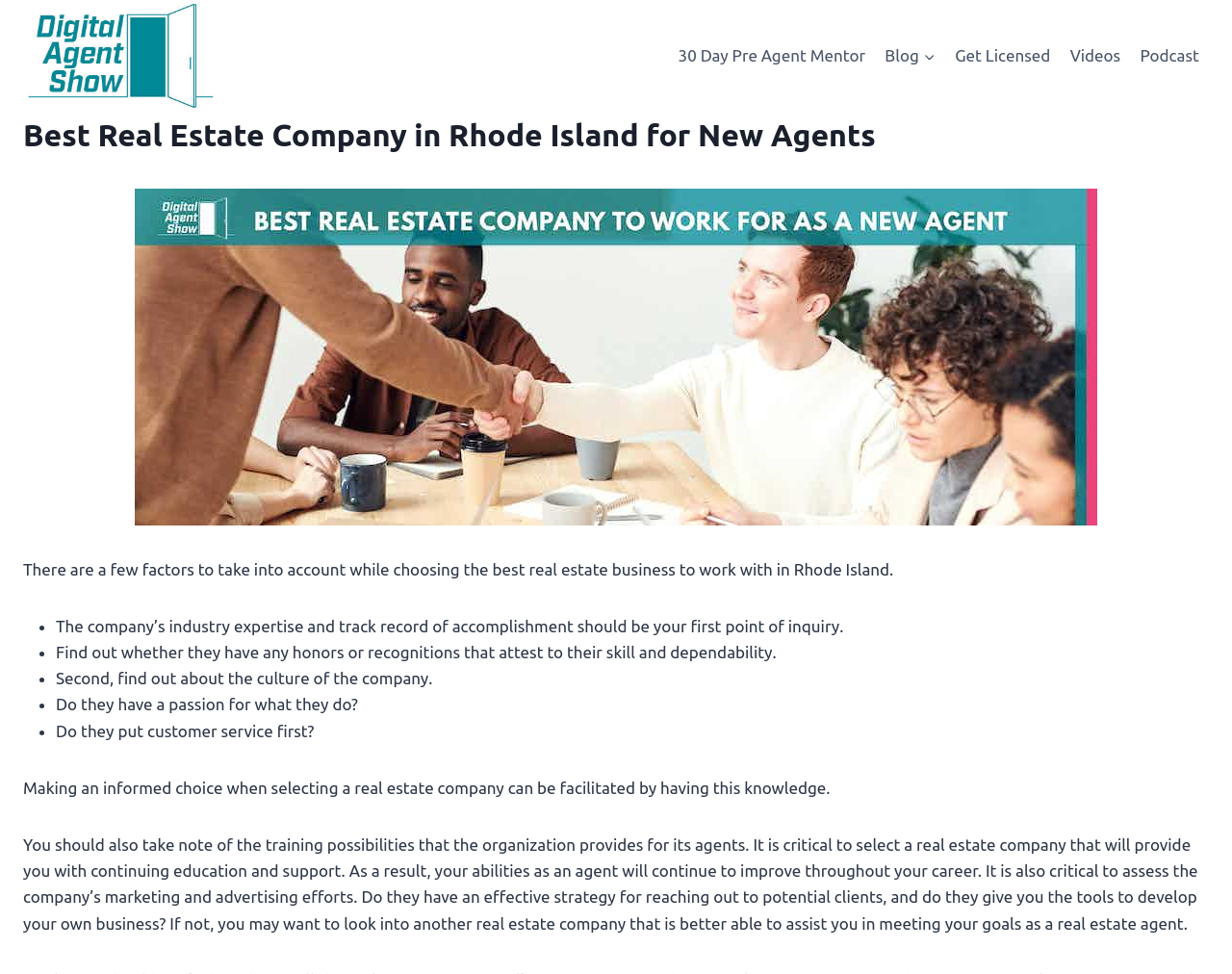Using the information in the image, give a comprehensive answer to the question: 
What factors should be considered when choosing a real estate company?

The webpage suggests that when choosing a real estate company, one should consider factors such as the company's industry expertise and track record of accomplishment, the culture of the company, and the training possibilities provided for its agents.